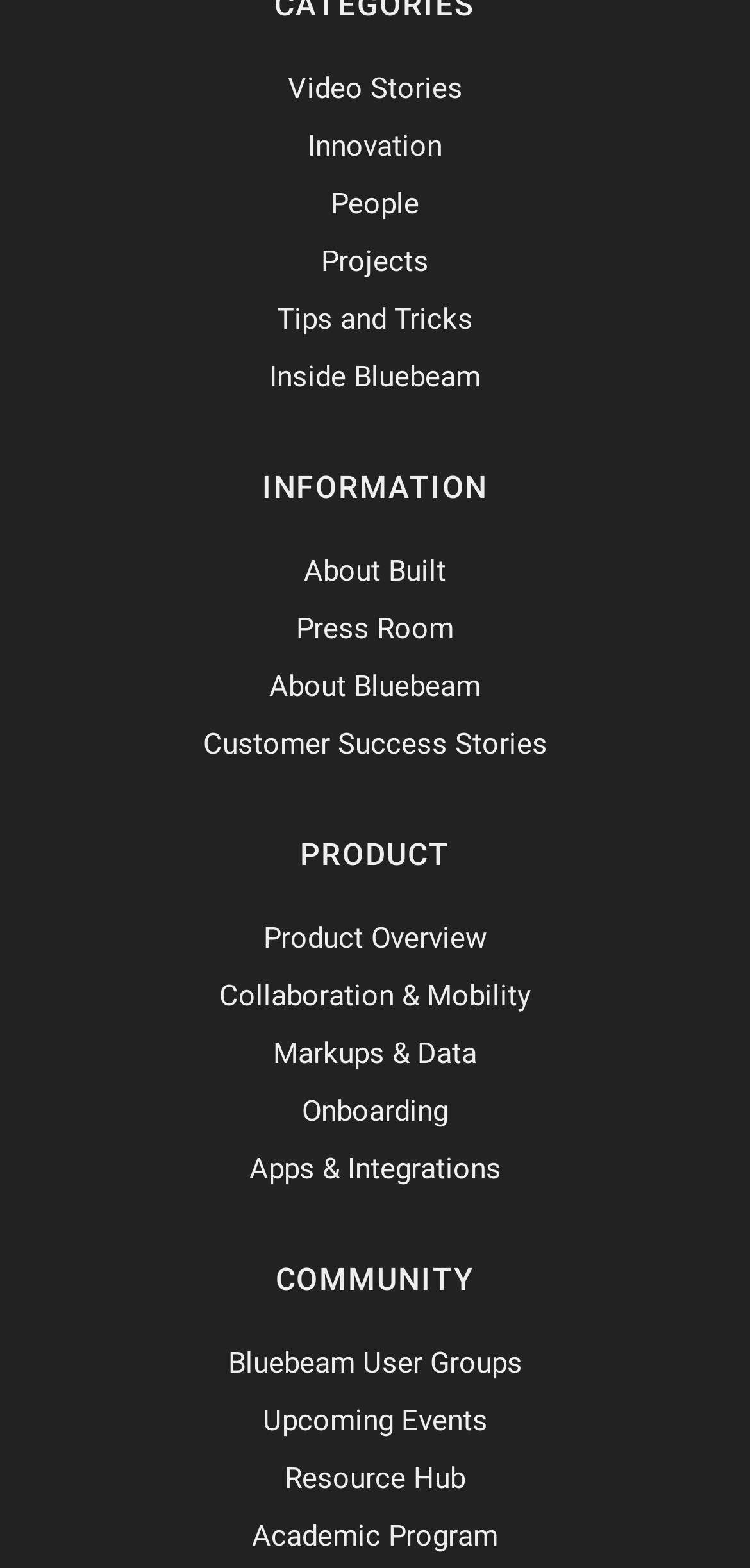What category does the 'Product Overview' link belong to?
Refer to the image and provide a one-word or short phrase answer.

PRODUCT